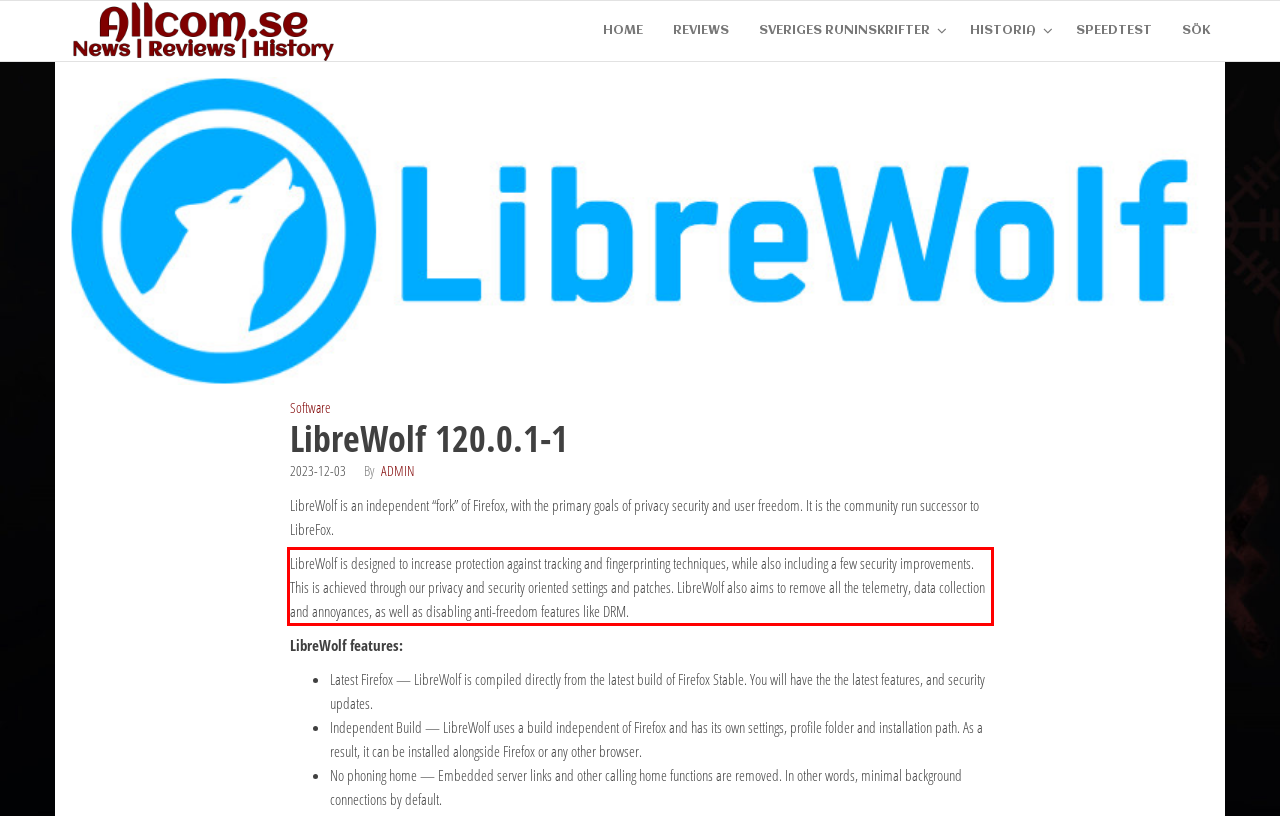Within the screenshot of the webpage, locate the red bounding box and use OCR to identify and provide the text content inside it.

LibreWolf is designed to increase protection against tracking and fingerprinting techniques, while also including a few security improvements. This is achieved through our privacy and security oriented settings and patches. LibreWolf also aims to remove all the telemetry, data collection and annoyances, as well as disabling anti-freedom features like DRM.